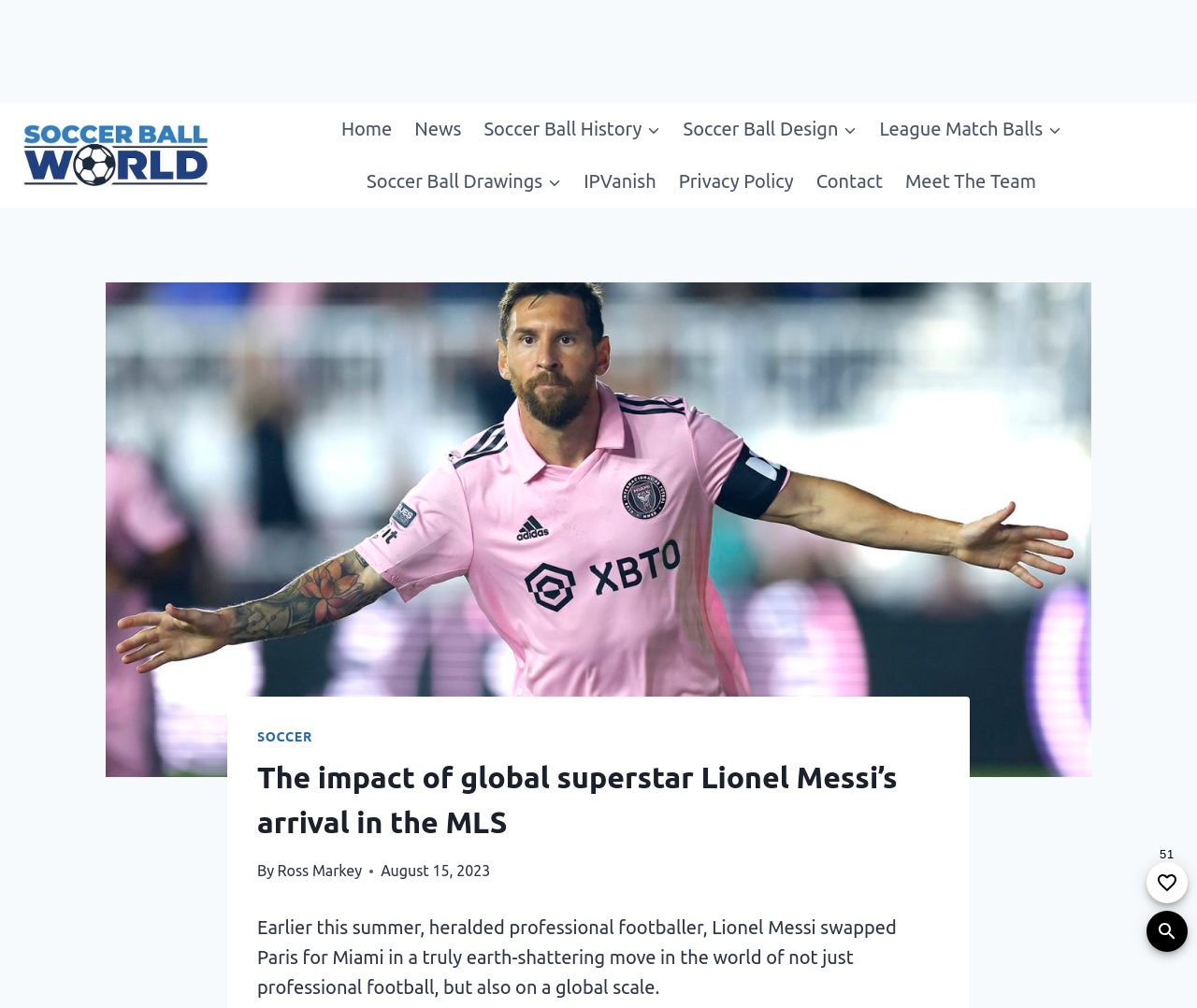How many links are in the primary navigation?
Provide an in-depth and detailed explanation in response to the question.

I counted the number of links in the primary navigation section, which are 'Home', 'News', 'Soccer Ball History', 'Soccer Ball Design', 'League Match Balls', 'Soccer Ball Drawings', 'IPVanish', 'Privacy Policy', and 'Contact', totaling 9 links.